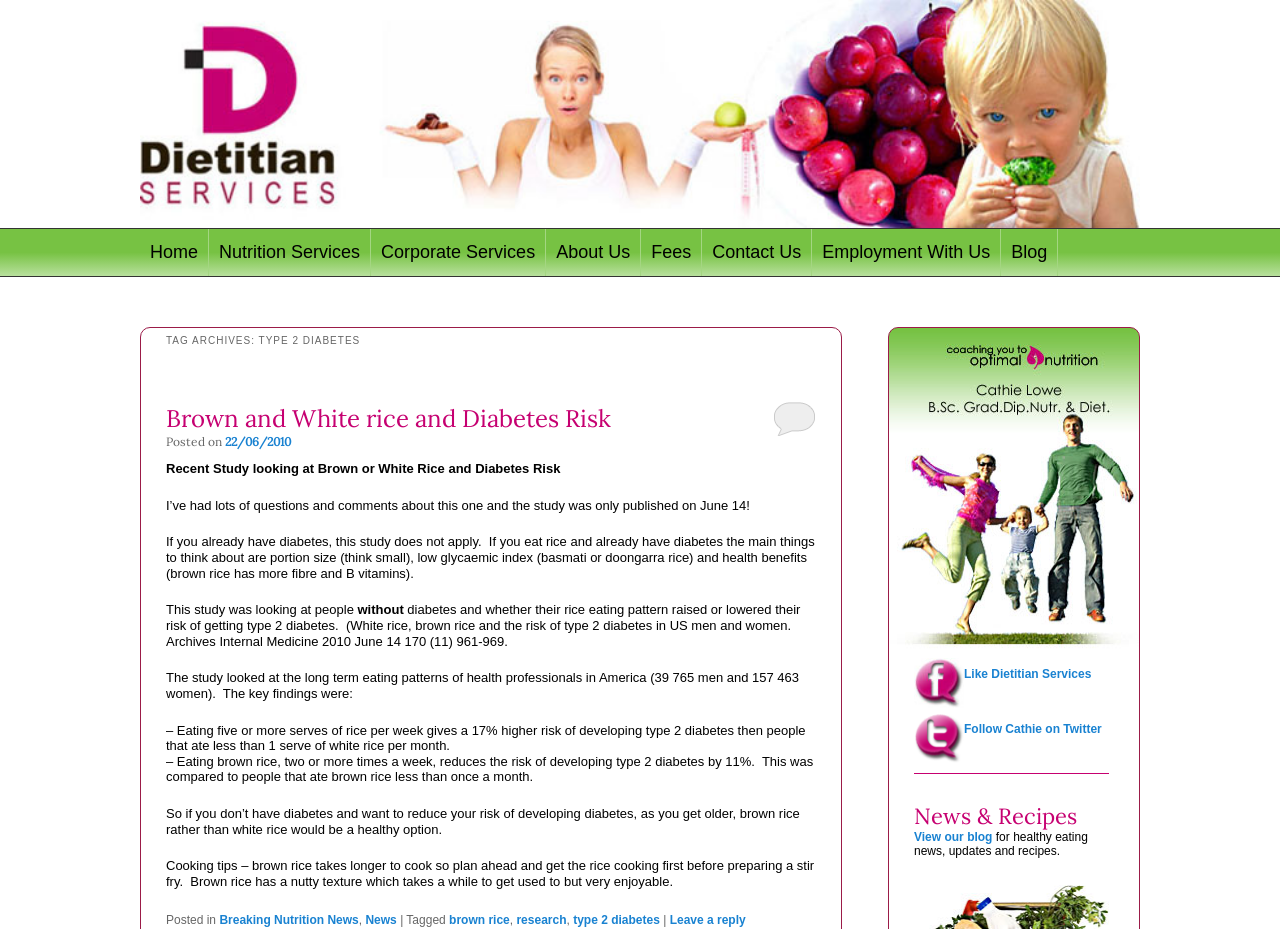Identify the bounding box coordinates for the region to click in order to carry out this instruction: "Follow Cathie on Twitter". Provide the coordinates using four float numbers between 0 and 1, formatted as [left, top, right, bottom].

[0.753, 0.777, 0.861, 0.792]